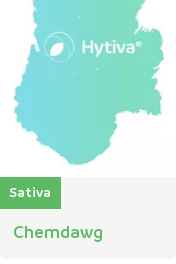Illustrate the image with a detailed caption.

The image showcases the branding of "Chemdawg," a popular Sativa cannabis strain, presented by Hytiva. The design features a soothing gradient with light blue and green hues, creating an inviting visual appeal. At the top of the image, the Hytiva logo is prominently displayed, symbolizing quality and expertise in cannabis products. Below the logo, the strain name "Chemdawg" is clearly labeled in a modern font, conveying a sense of contemporary branding. Additionally, a green label tags the strain type as "Sativa," emphasizing its uplifting and energizing effects. This visual serves as both an informative and attractive representation of the Chemdawg strain, appealing to cannabis consumers seeking specific product experiences.